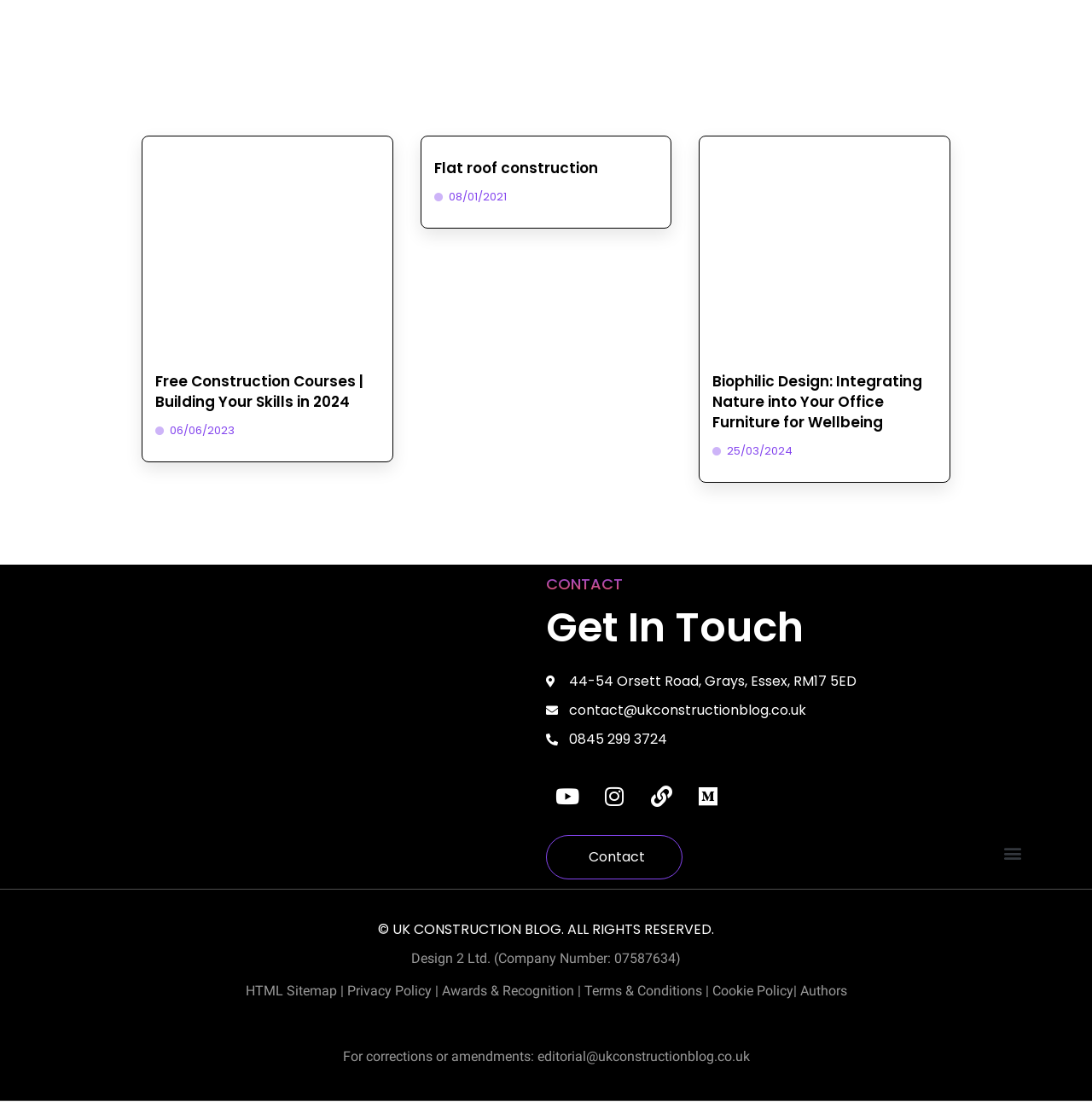What is the title of the first article?
Look at the image and answer with only one word or phrase.

Free Construction Courses | Building Your Skills in 2024